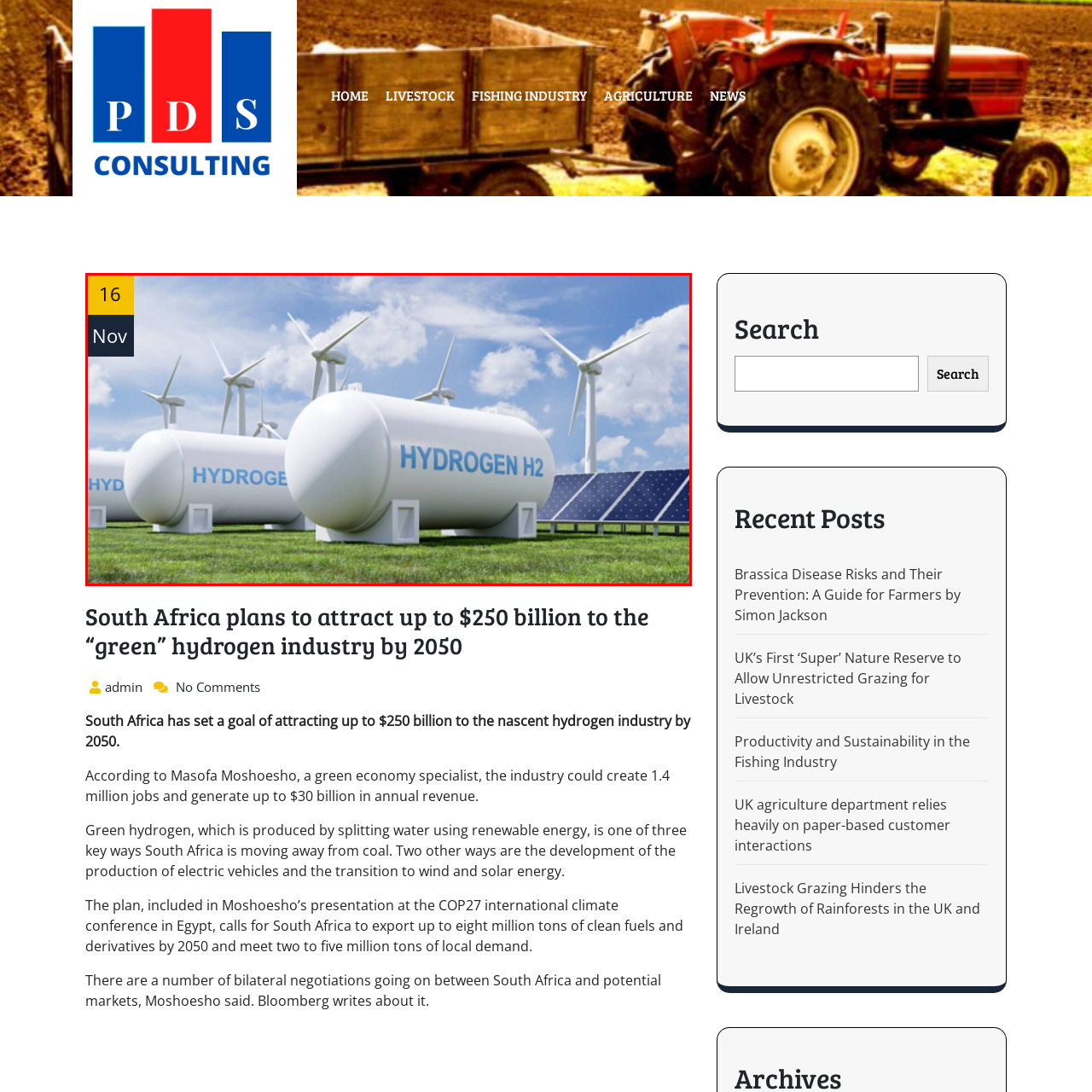What is the purpose of the wind turbines and solar panels?
Direct your attention to the image bordered by the red bounding box and answer the question in detail, referencing the image.

The wind turbines and solar panels in the background of the image are used to harness wind energy and absorb sunlight, respectively, which are then used to produce green hydrogen, emphasizing the integration of renewable technologies in energy production.